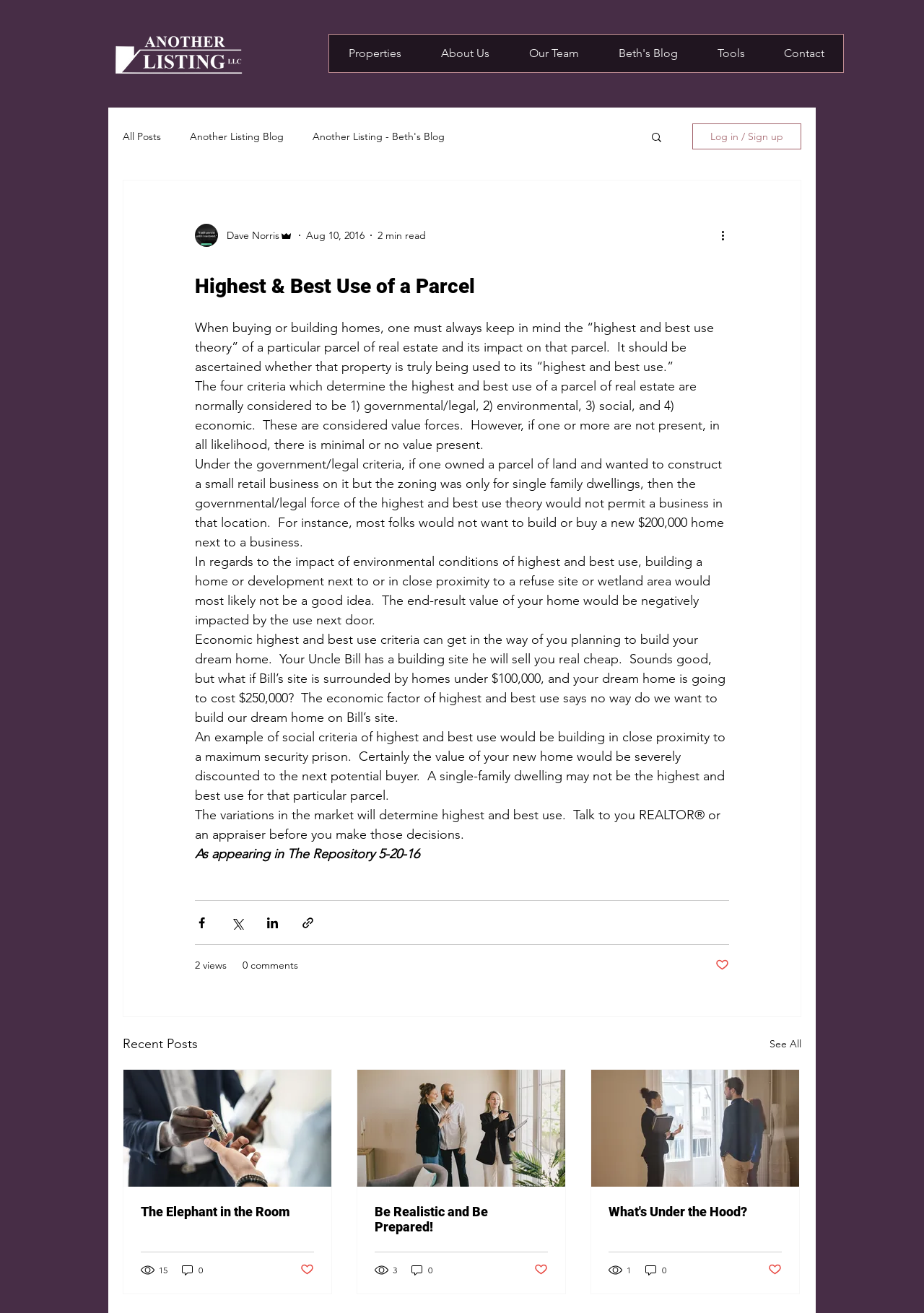What is the topic of the article?
Using the image, elaborate on the answer with as much detail as possible.

The topic of the article can be determined by reading the heading 'Highest & Best Use of a Parcel' which is located at the top of the article section.